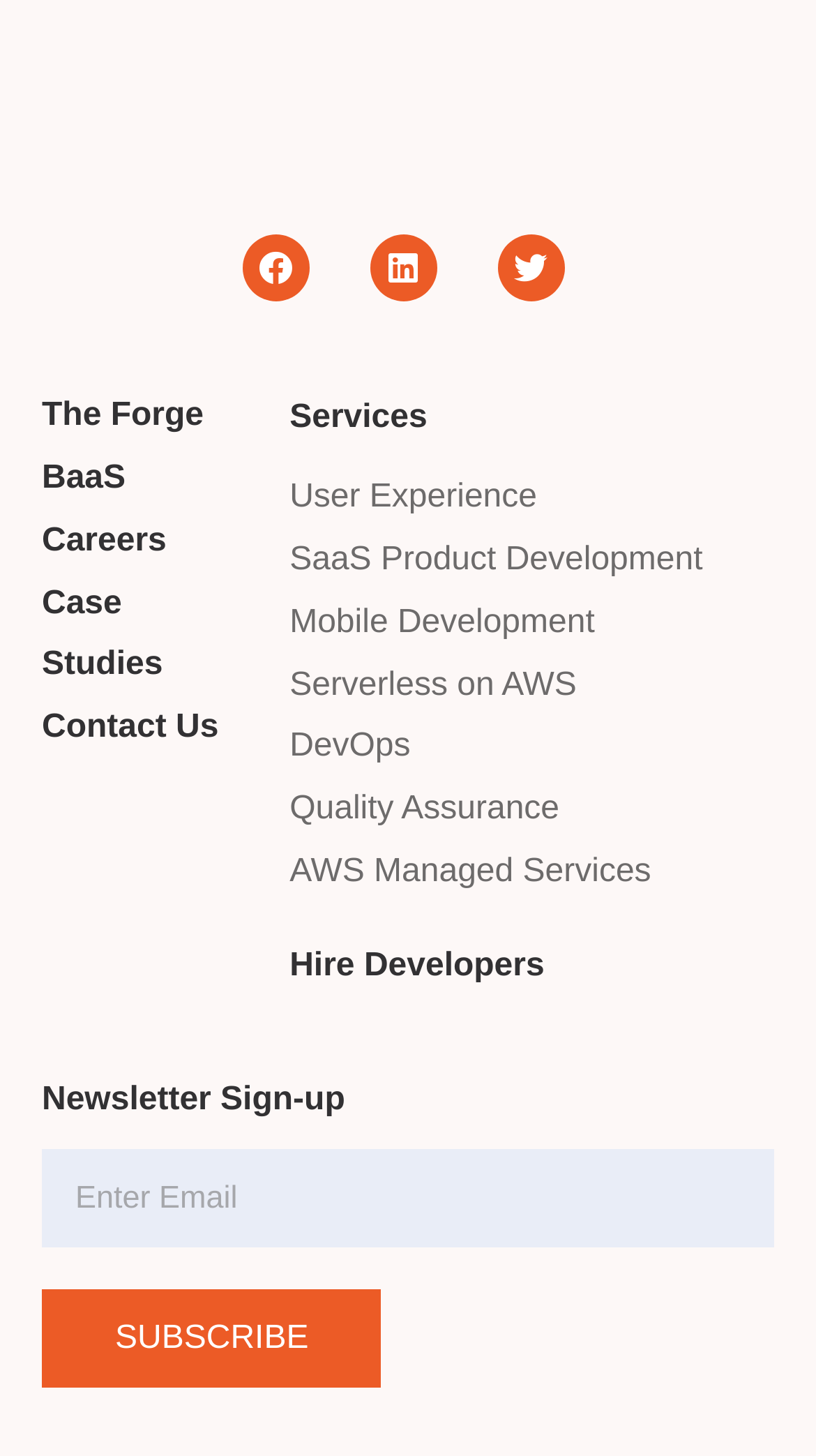How many social media links are there?
Please provide a single word or phrase as the answer based on the screenshot.

3